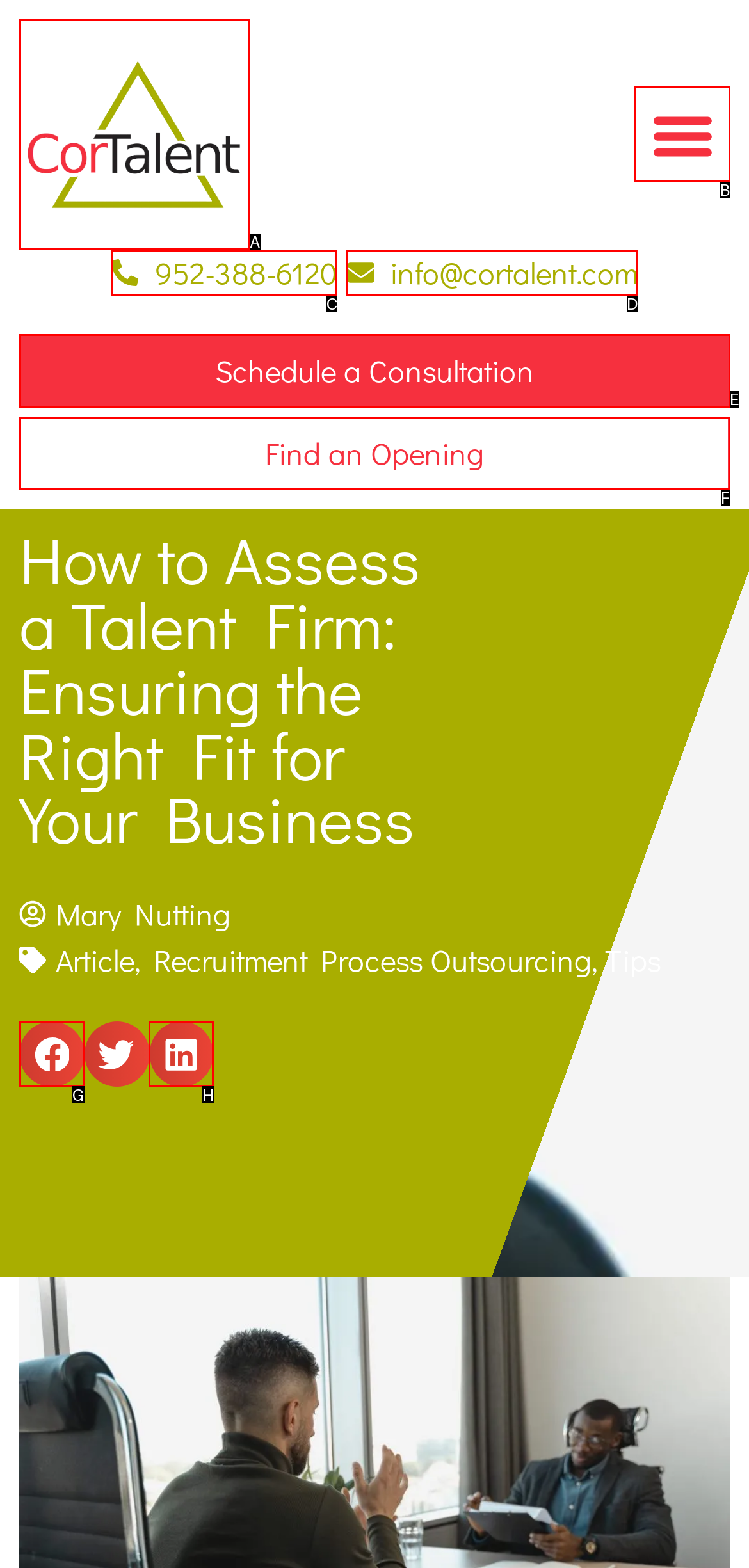Match the element description to one of the options: alt="logo cortalent"
Respond with the corresponding option's letter.

A